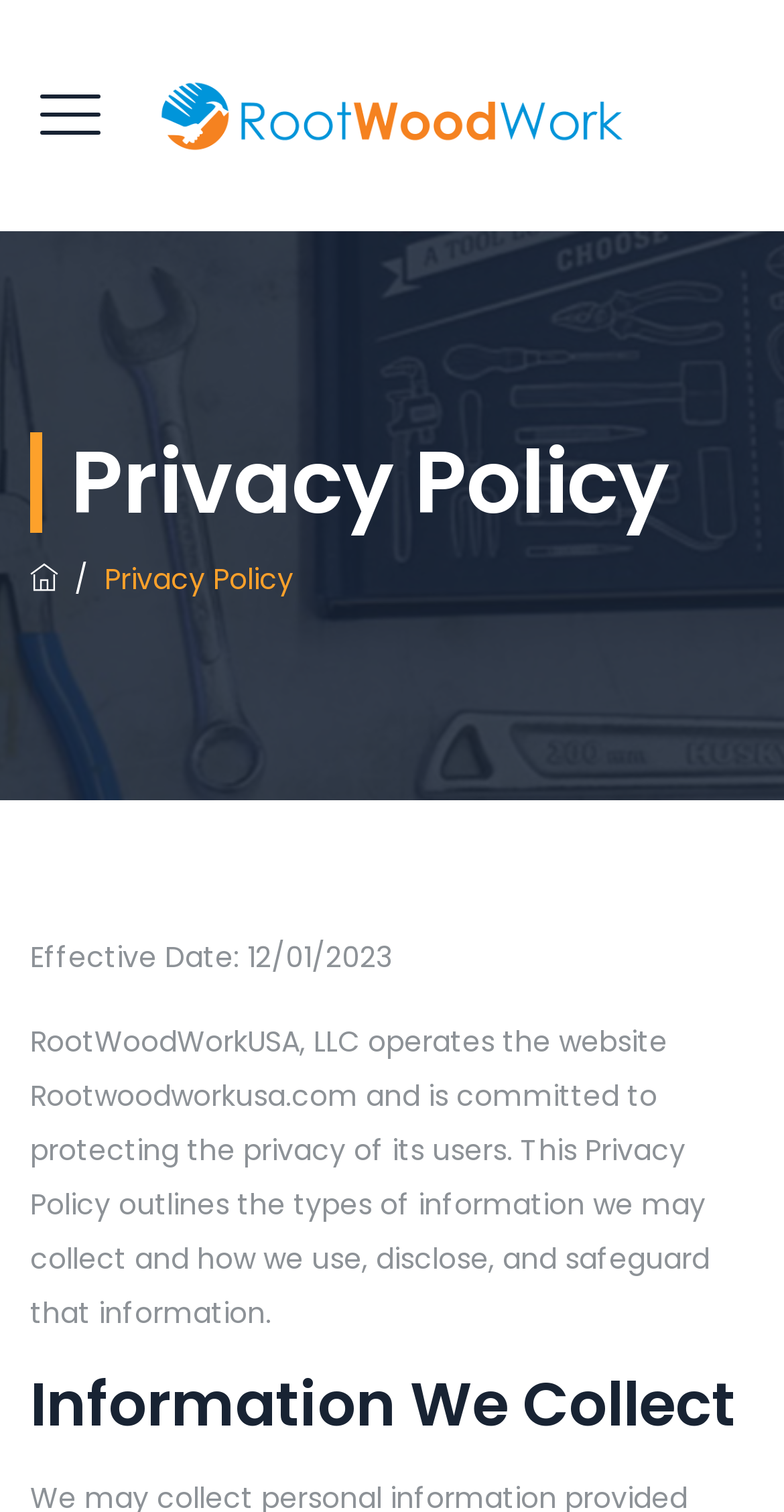Please reply to the following question with a single word or a short phrase:
What is the purpose of the privacy policy?

To protect user privacy